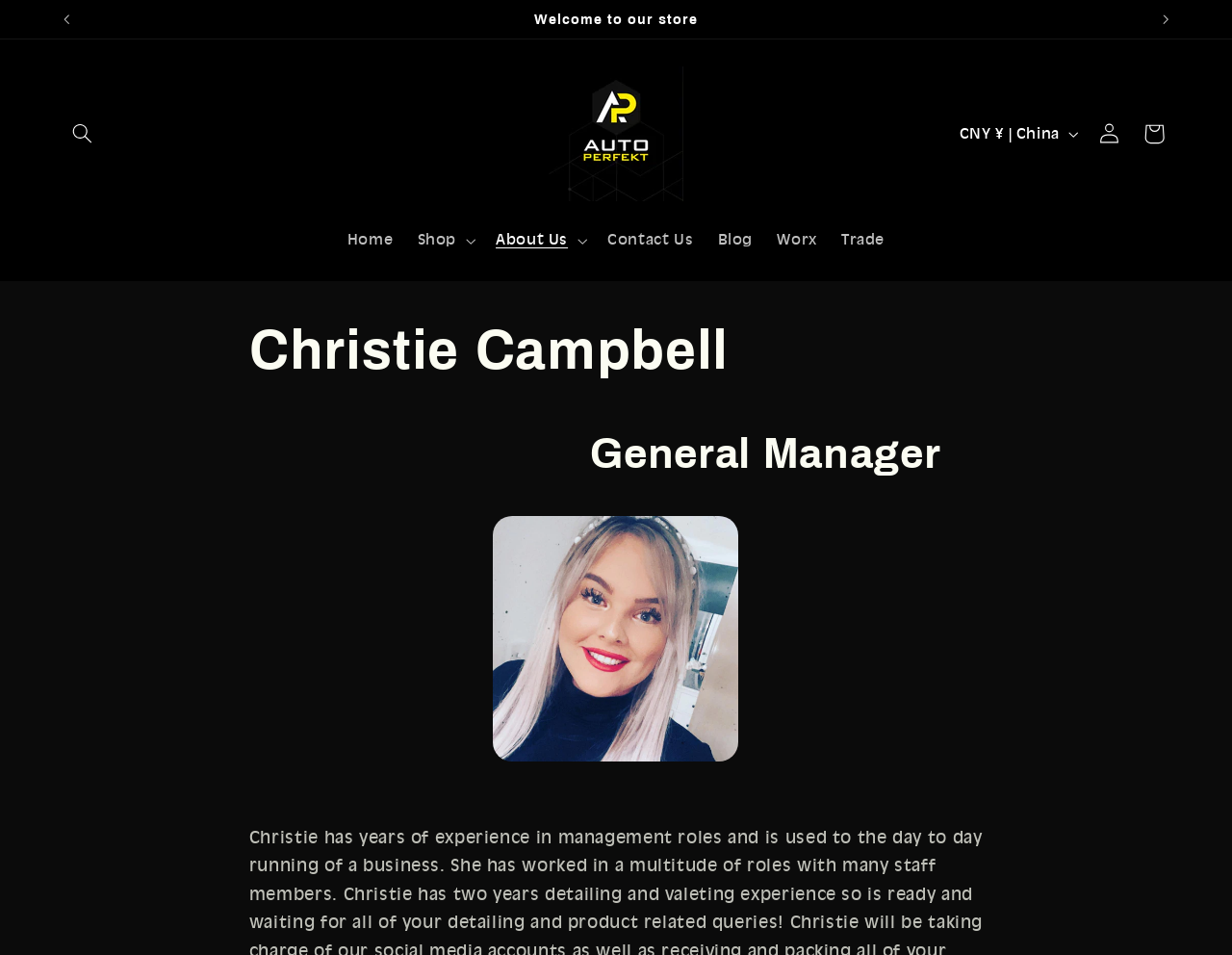Provide a one-word or brief phrase answer to the question:
What is the name of the person on the webpage?

Christie Campbell